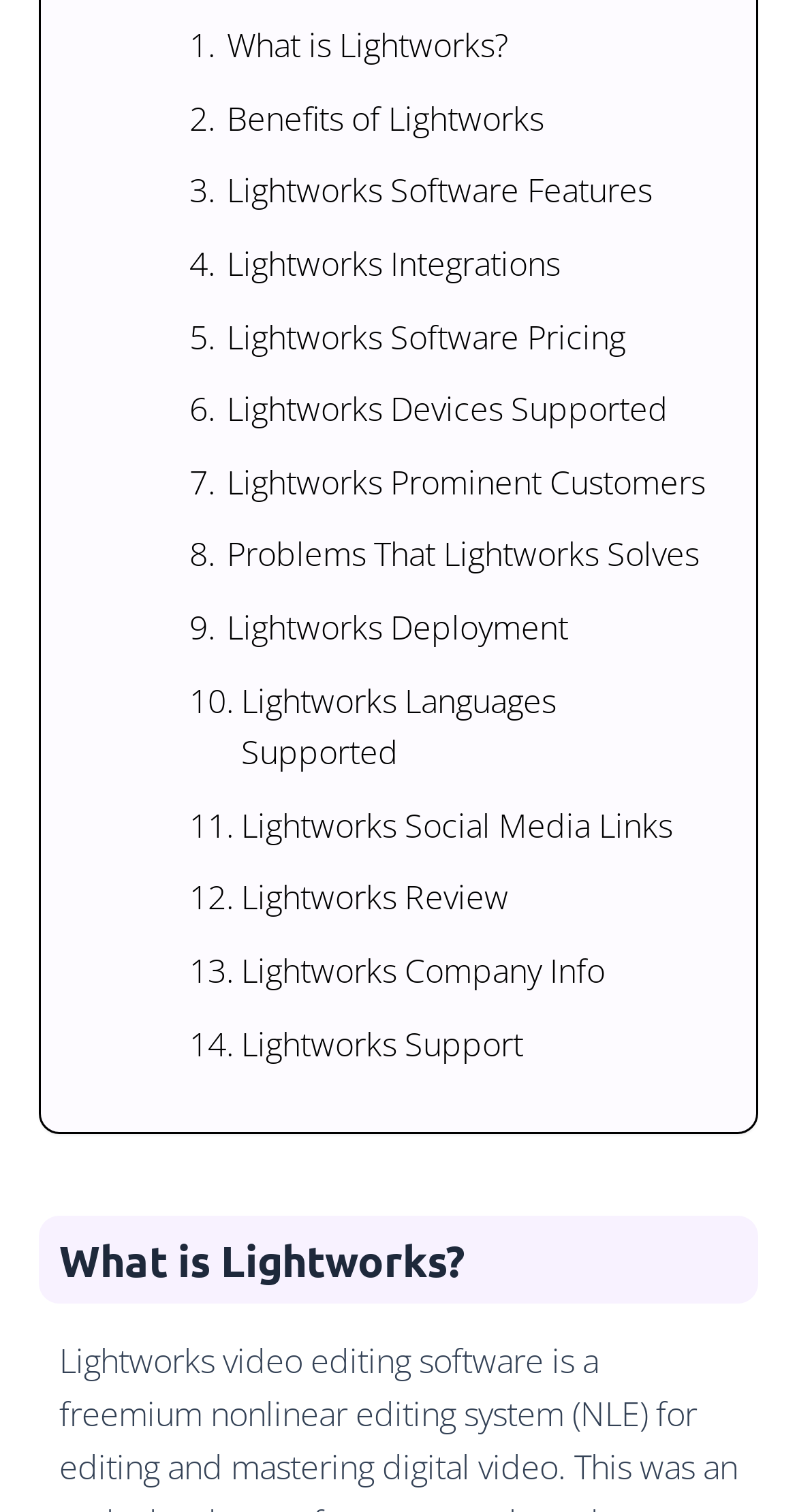Extract the bounding box coordinates of the UI element described by: "Lightworks Company Info". The coordinates should include four float numbers ranging from 0 to 1, e.g., [left, top, right, bottom].

[0.135, 0.619, 0.823, 0.667]